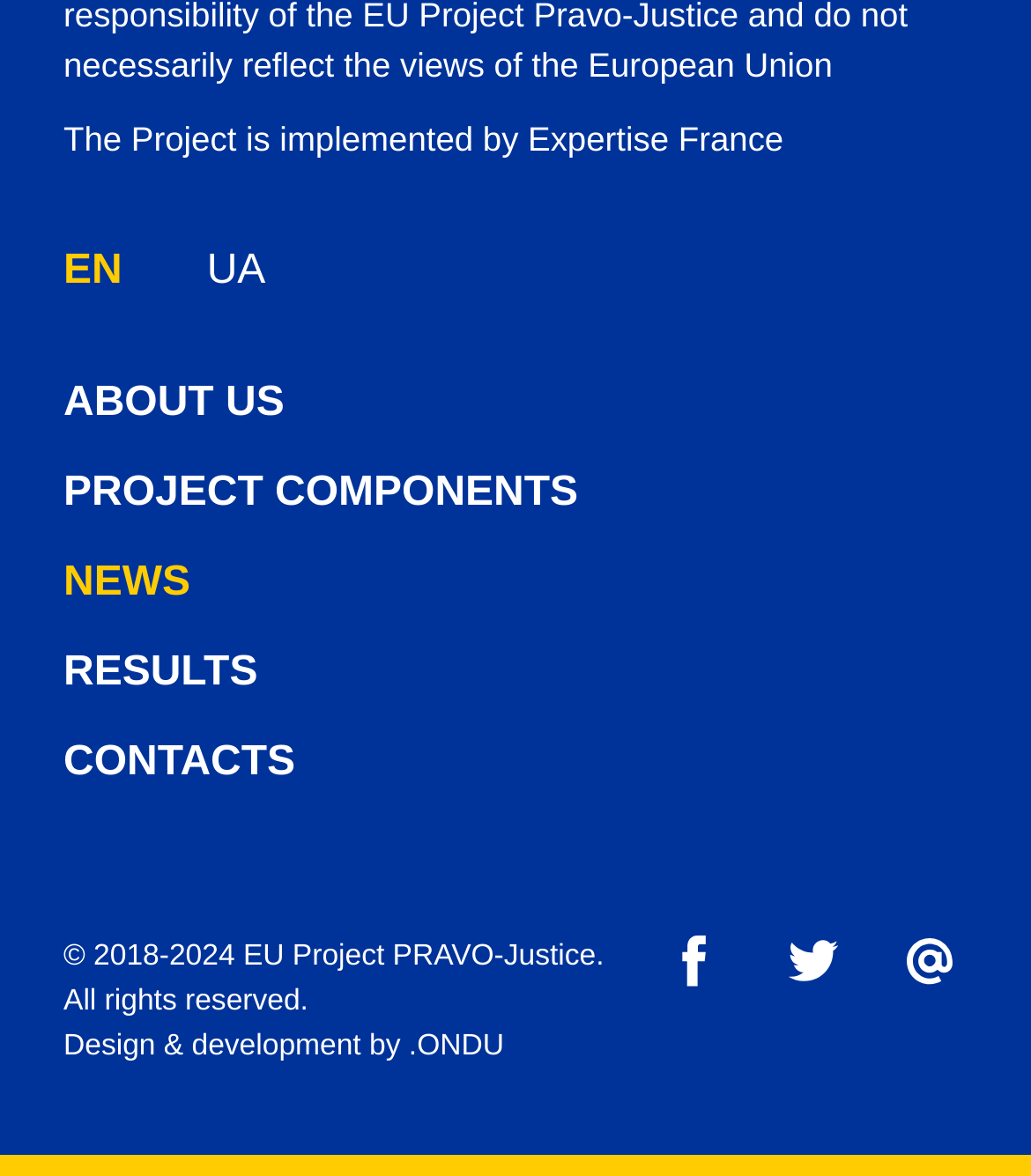Determine the bounding box for the UI element described here: "Services".

None